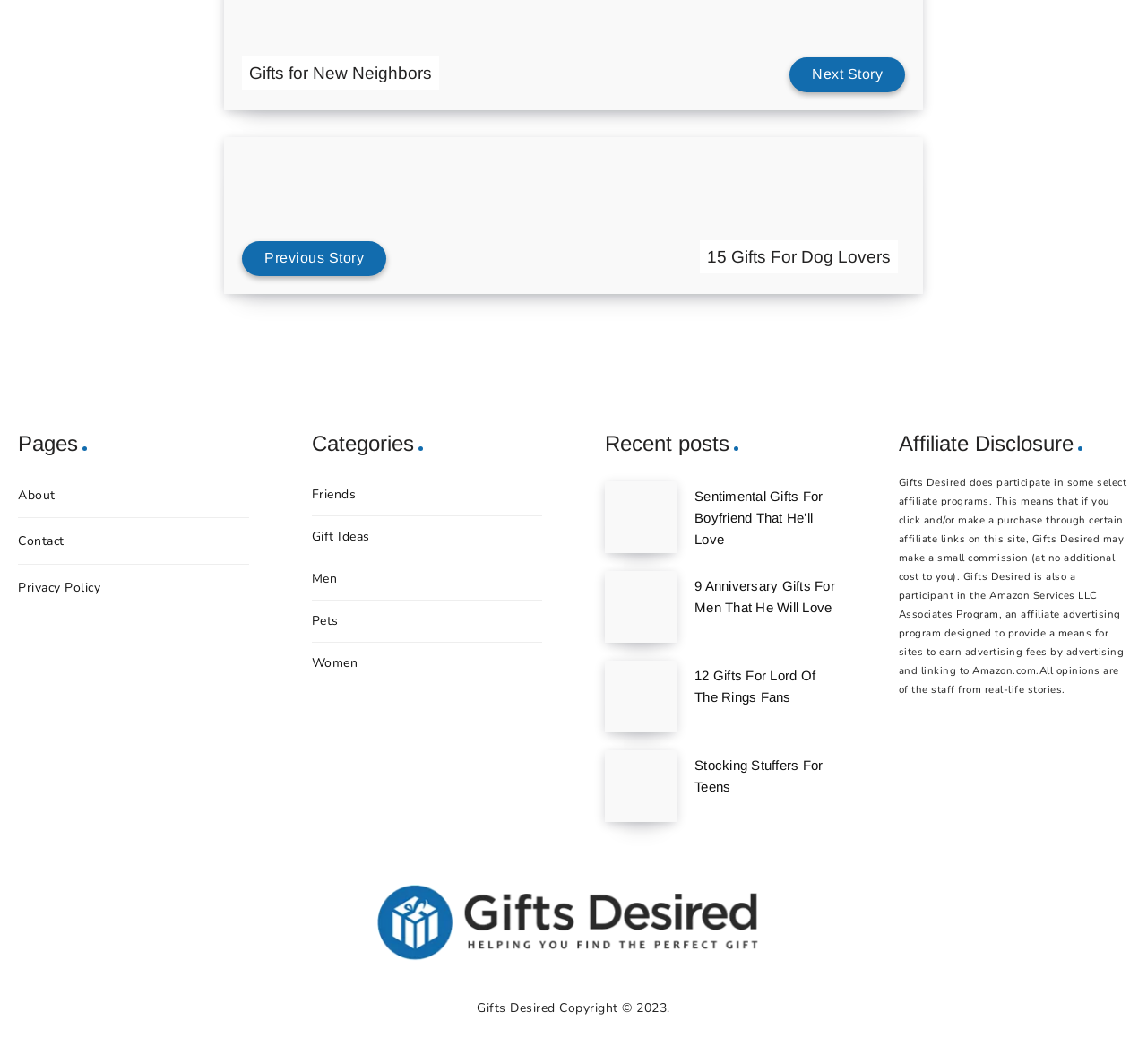Using a single word or phrase, answer the following question: 
How many recent posts are listed?

4